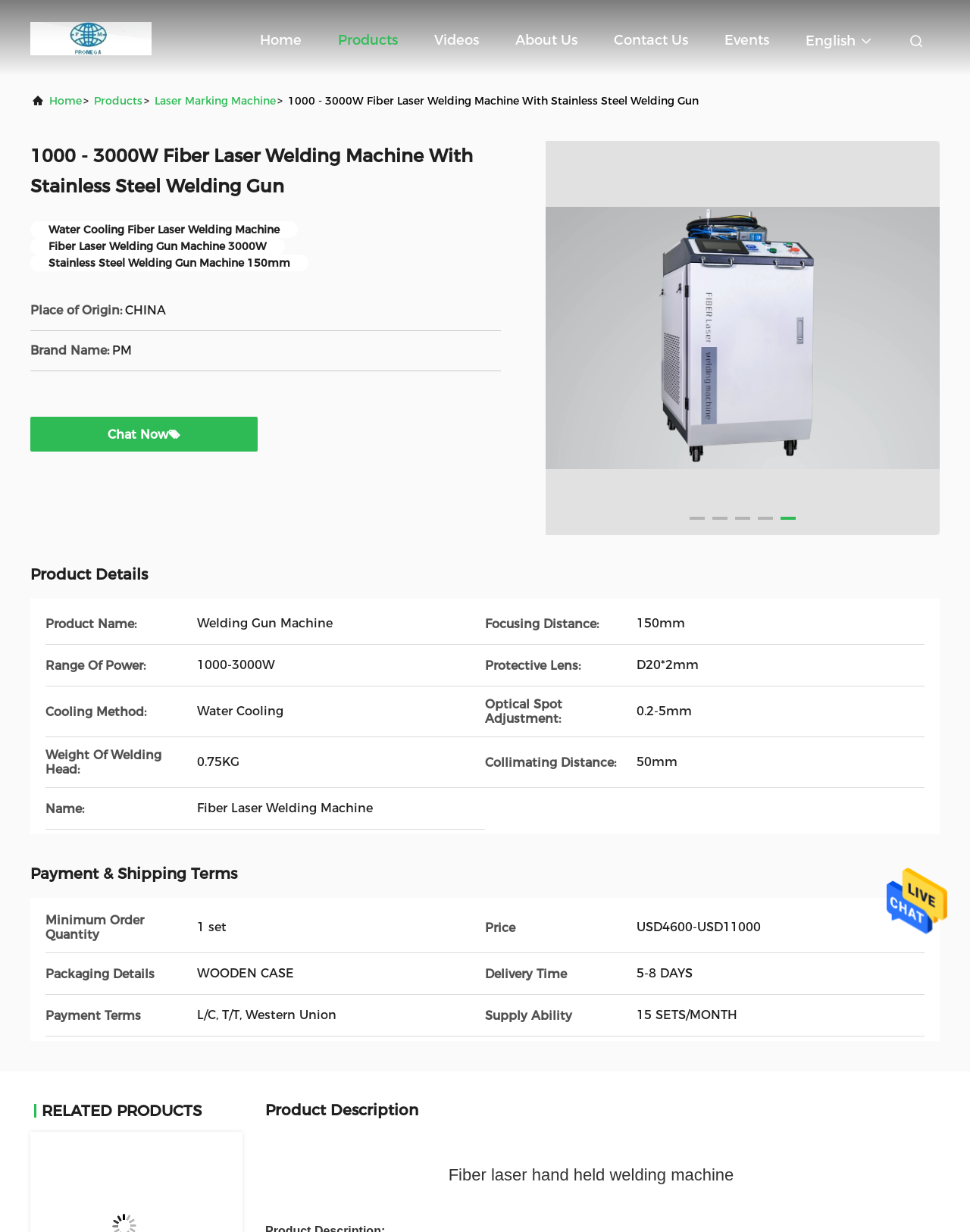Locate the bounding box coordinates of the element you need to click to accomplish the task described by this instruction: "Visit Chiropractic Canada website".

None